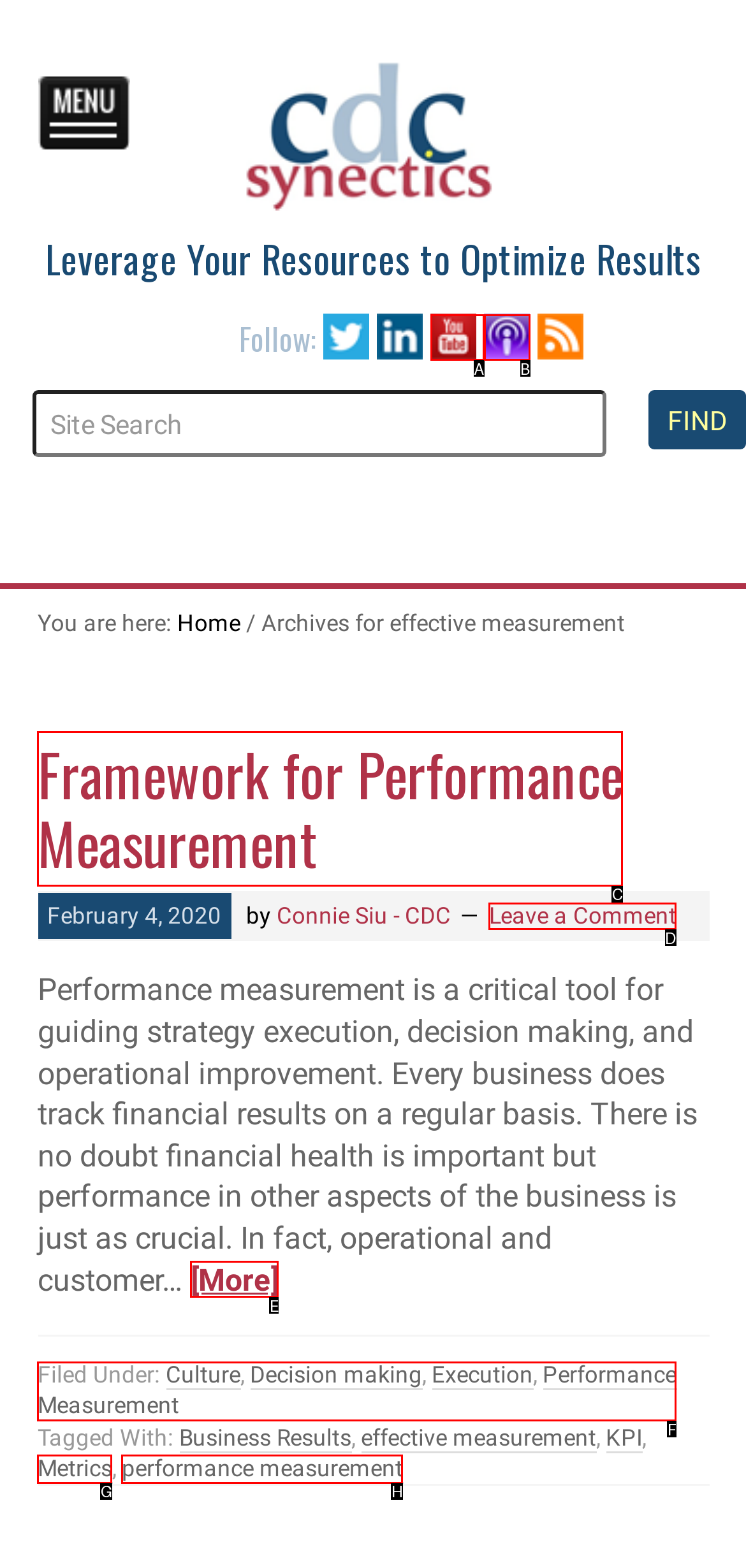Tell me which one HTML element you should click to complete the following task: Leave a comment
Answer with the option's letter from the given choices directly.

D